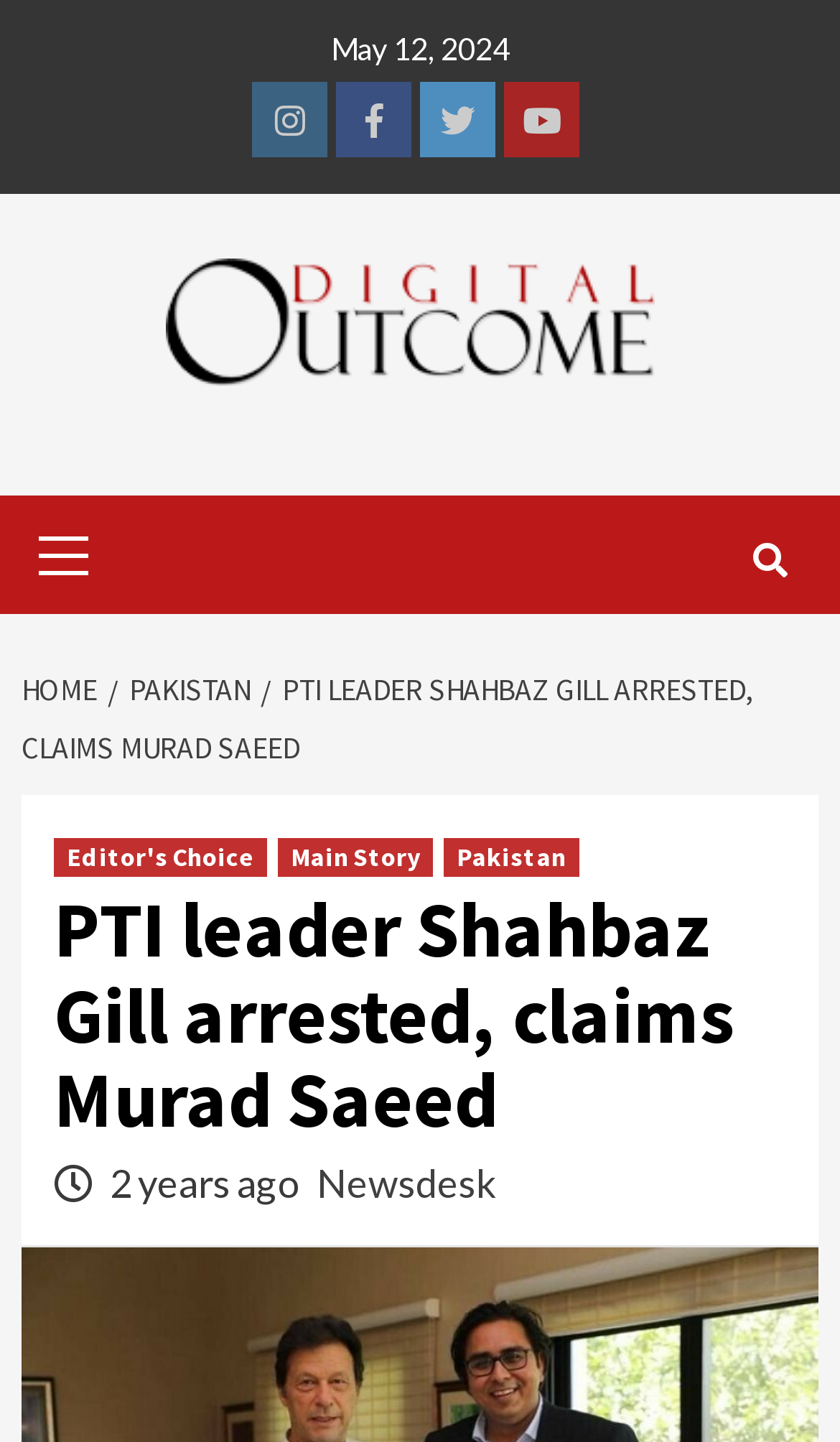Please find the bounding box coordinates of the element that must be clicked to perform the given instruction: "Open Primary Menu". The coordinates should be four float numbers from 0 to 1, i.e., [left, top, right, bottom].

[0.026, 0.344, 0.244, 0.426]